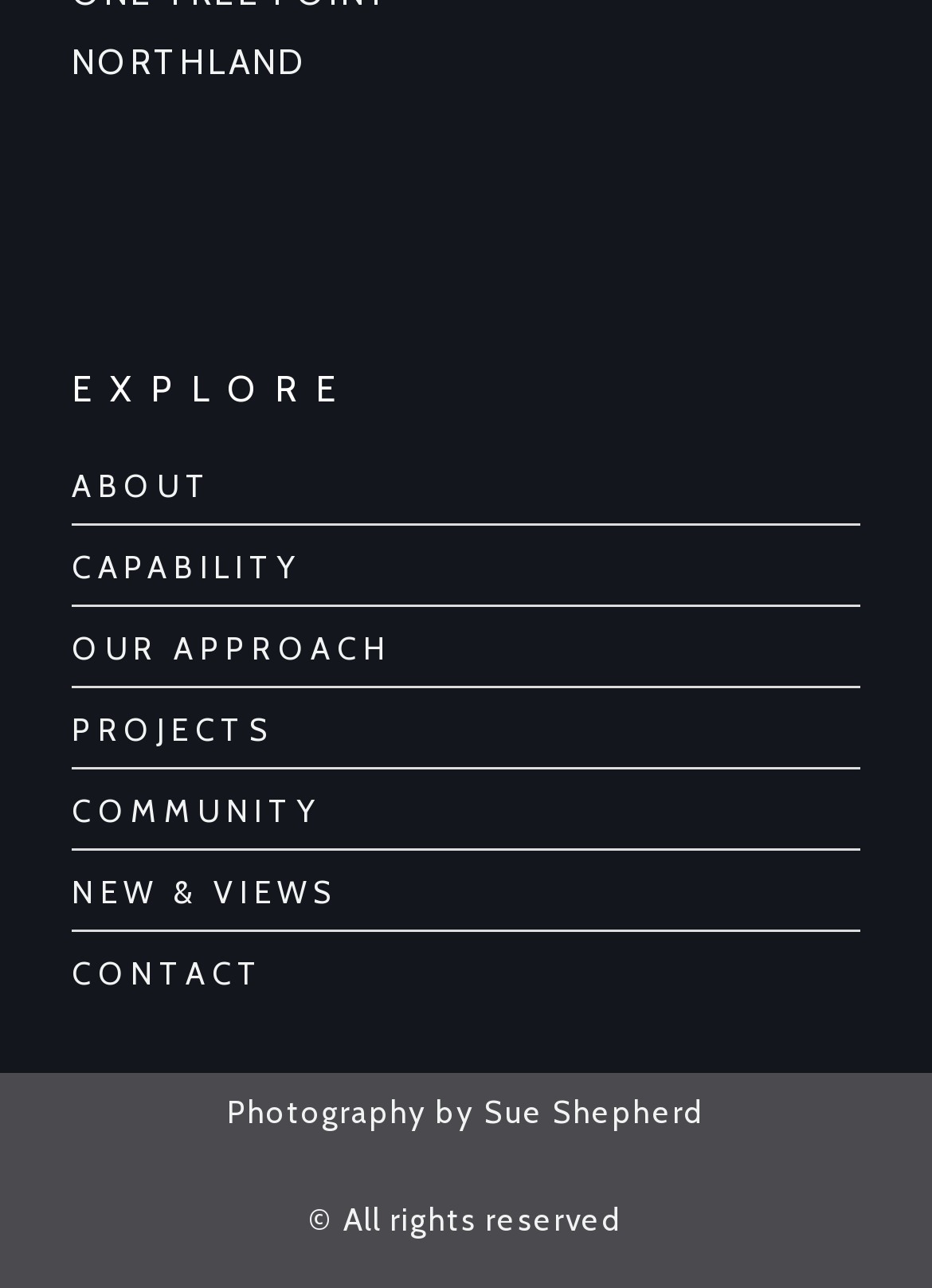Indicate the bounding box coordinates of the element that needs to be clicked to satisfy the following instruction: "go to ABOUT". The coordinates should be four float numbers between 0 and 1, i.e., [left, top, right, bottom].

[0.077, 0.356, 0.923, 0.397]